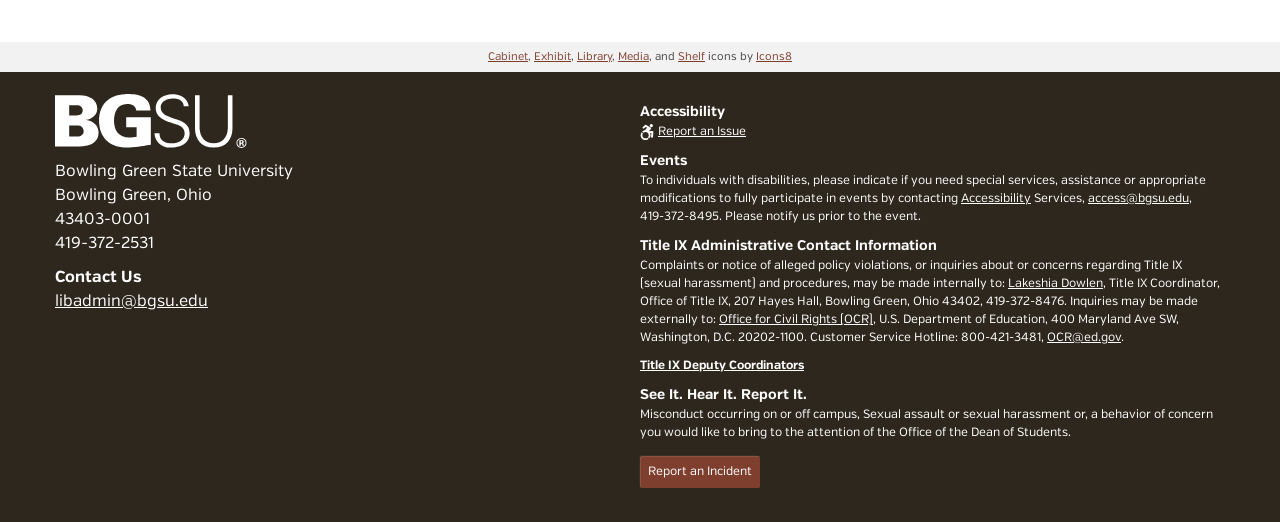What is the contact email for the library administration?
Using the image provided, answer with just one word or phrase.

libadmin@bgsu.edu